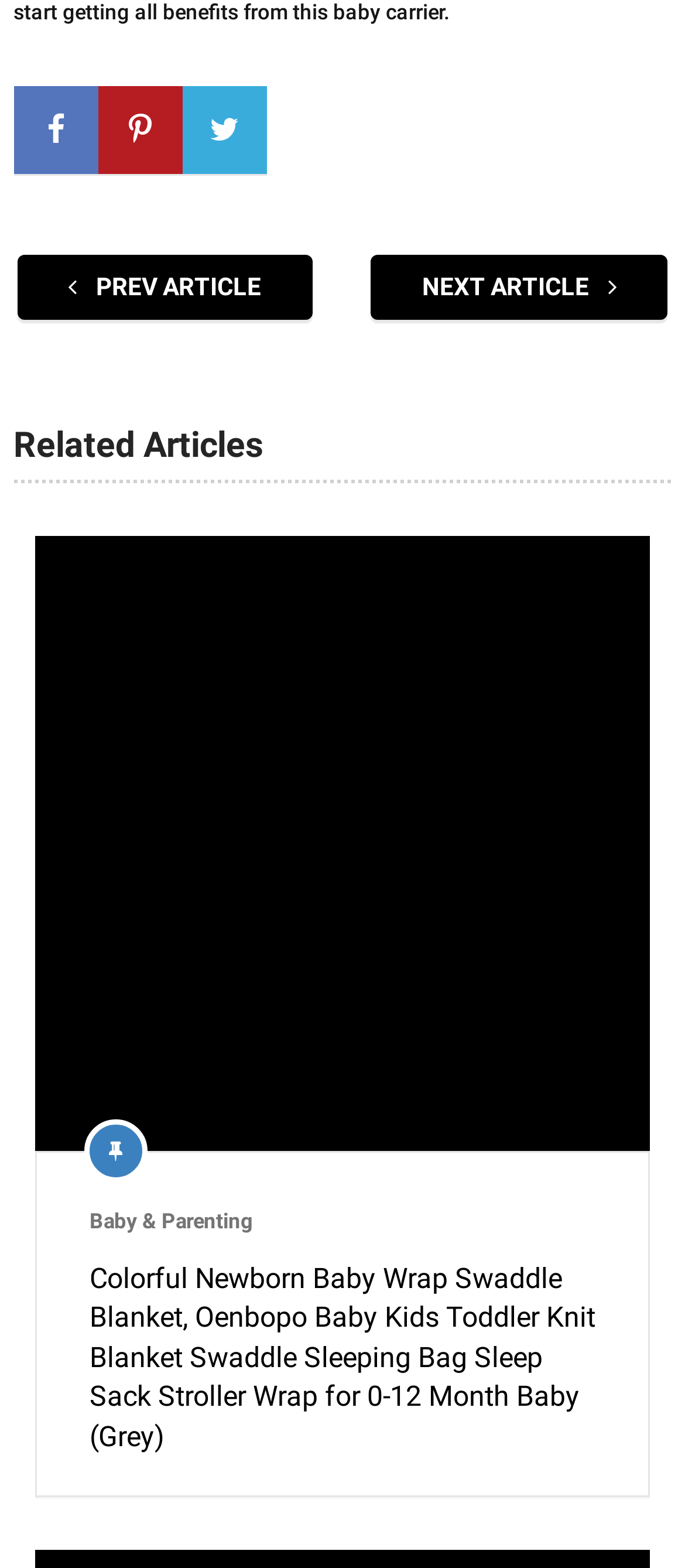Extract the bounding box coordinates of the UI element described: "Baby & Parenting". Provide the coordinates in the format [left, top, right, bottom] with values ranging from 0 to 1.

[0.131, 0.771, 0.369, 0.787]